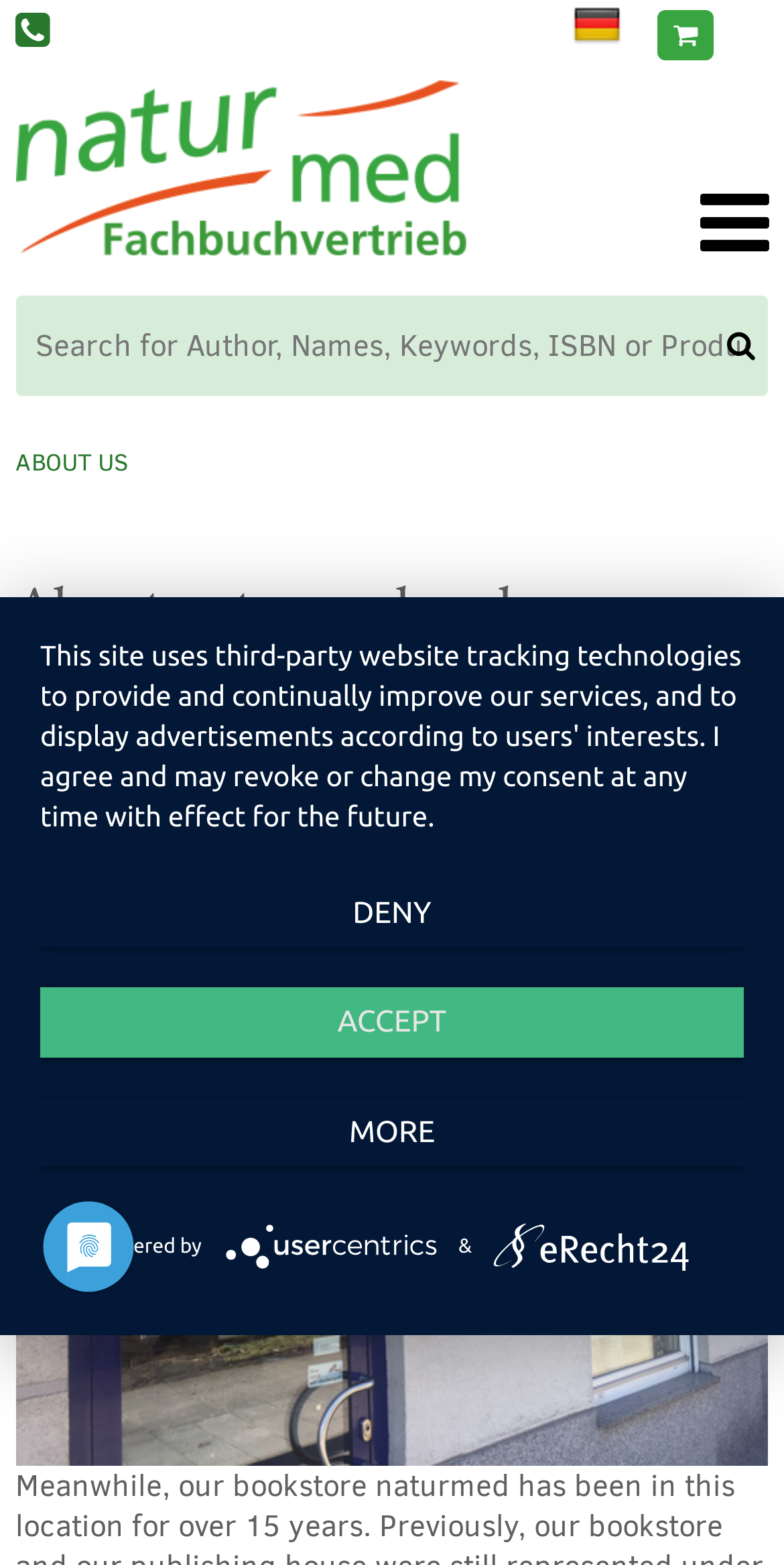What is the text on the top-left link?
Using the image, answer in one word or phrase.

naturmed